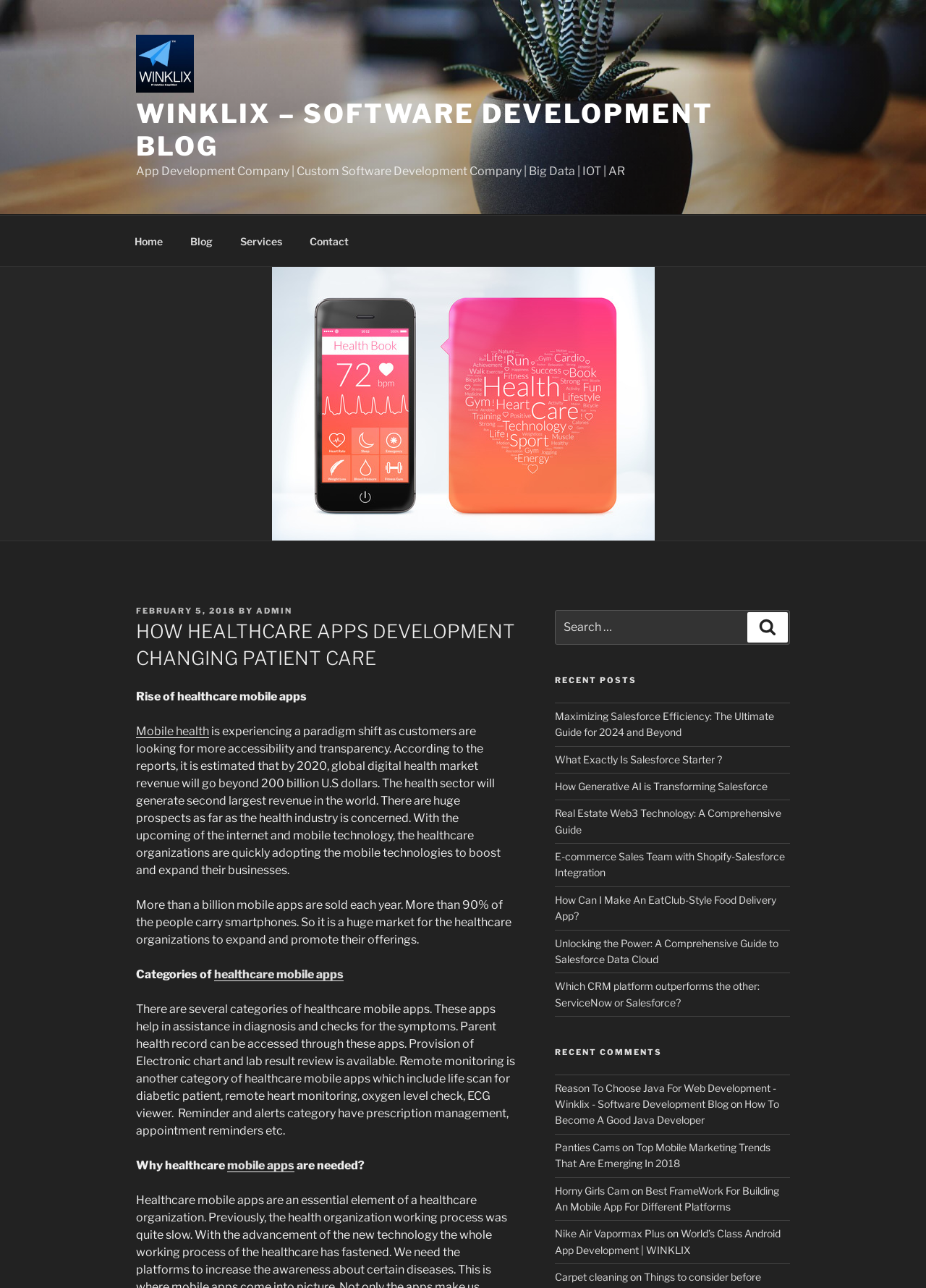What is the purpose of remote monitoring in healthcare mobile apps?
Refer to the screenshot and deliver a thorough answer to the question presented.

Remote monitoring is a category of healthcare mobile apps that includes features such as life scan for diabetic patients, remote heart monitoring, oxygen level check, and ECG viewer, which enable patients to track their health remotely and receive timely interventions.